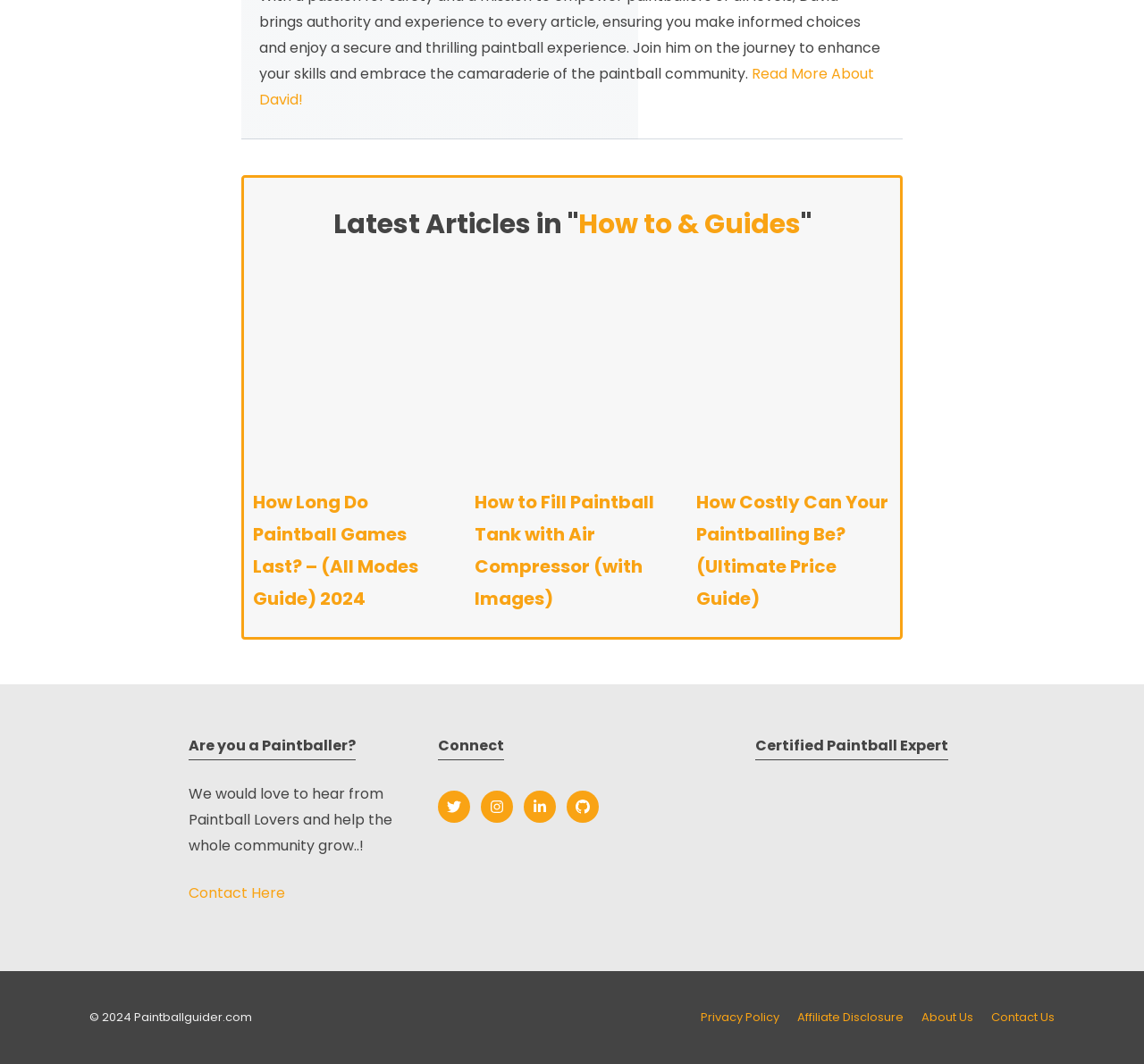Determine the bounding box coordinates of the clickable element to achieve the following action: 'Click the 'Post Comment' button'. Provide the coordinates as four float values between 0 and 1, formatted as [left, top, right, bottom].

None